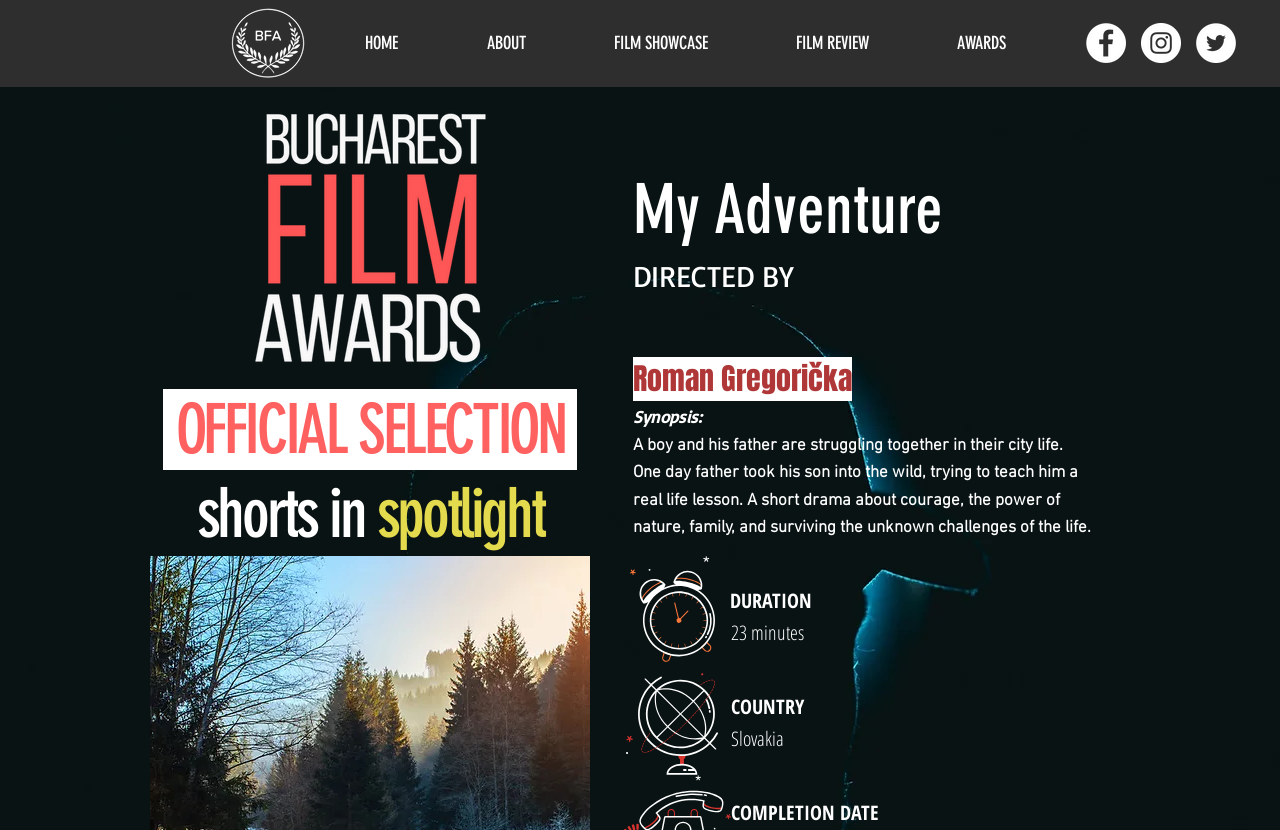What is the country of origin of the film?
Answer the question using a single word or phrase, according to the image.

Slovakia